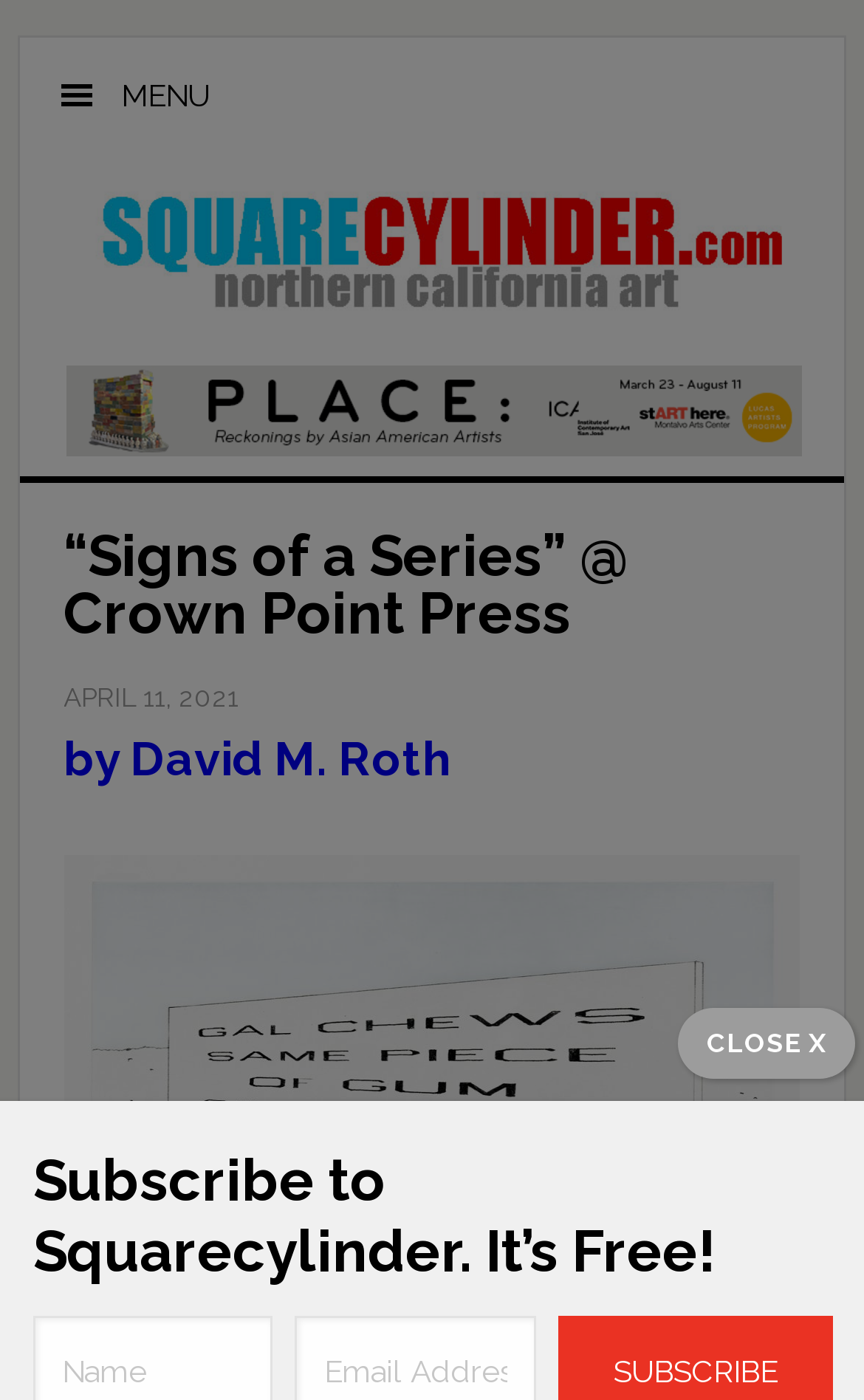What is the function of the button with the text 'Close'?
Give a detailed and exhaustive answer to the question.

I found the answer by looking at the button element with the text 'Close' which is likely to be a close button, and its static text 'CLOSE X' further confirms this.